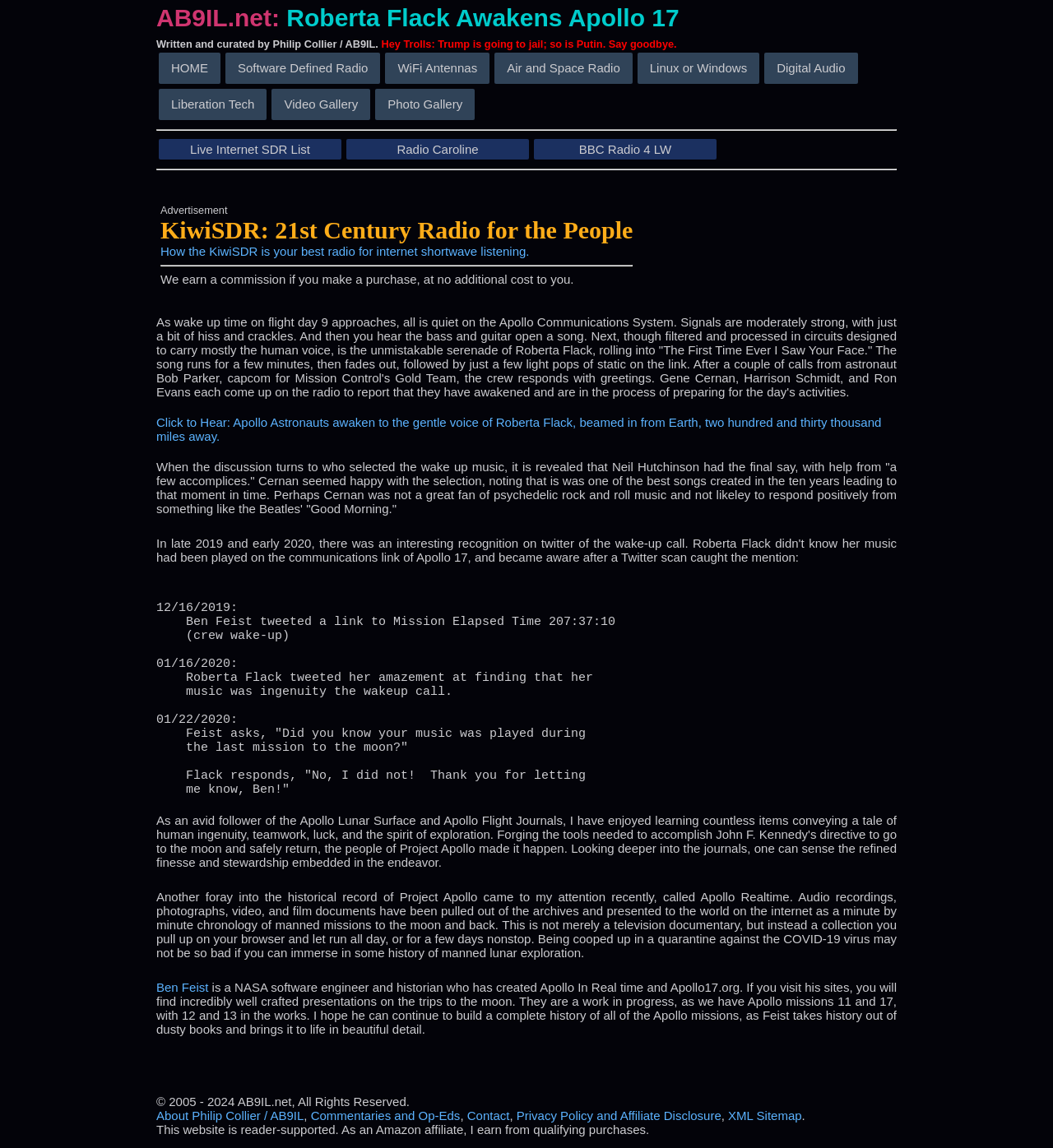Determine the main heading text of the webpage.

AB9IL.net: Roberta Flack Awakens Apollo 17